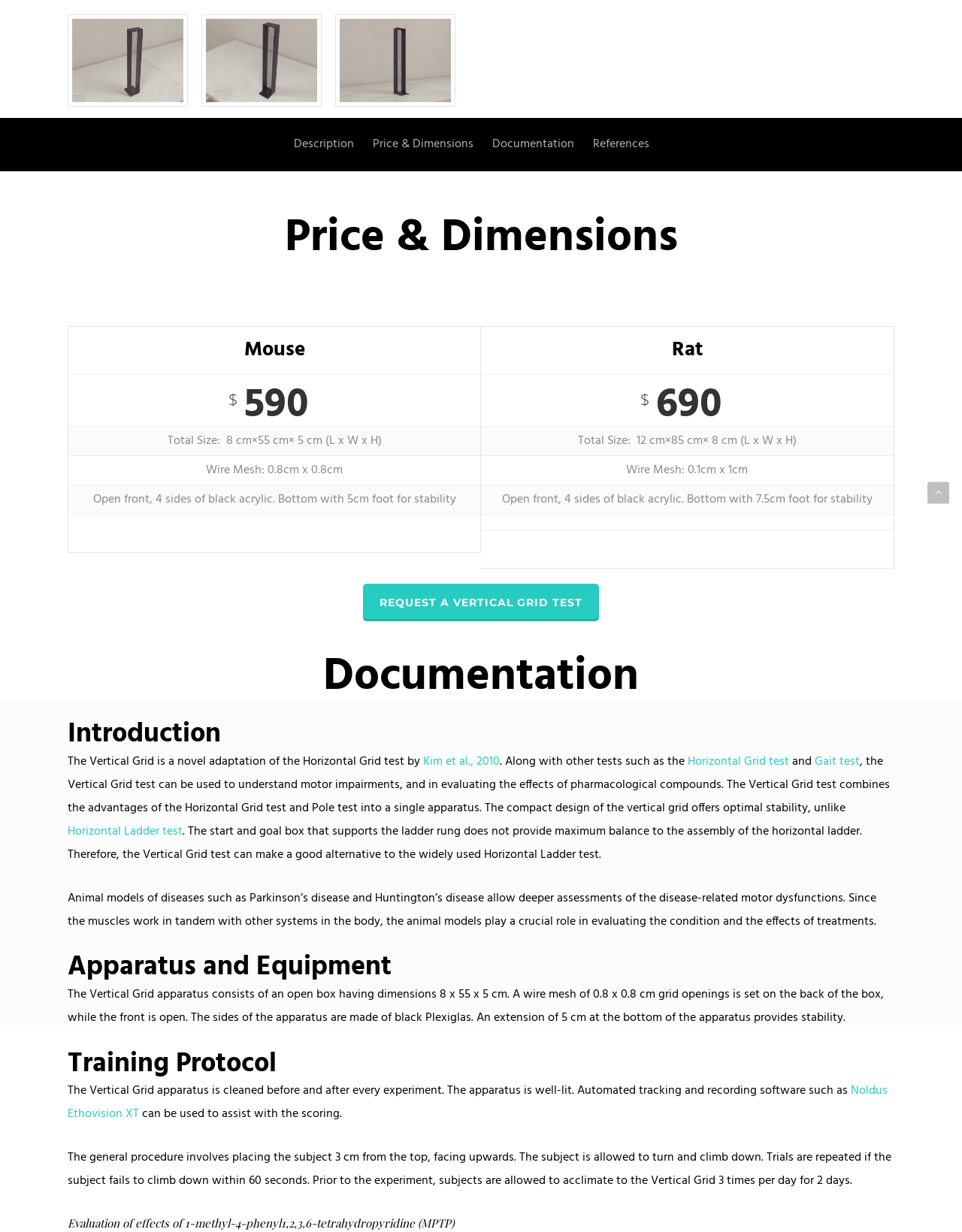Identify the bounding box coordinates for the UI element described as: "Kim et al., 2010".

[0.44, 0.61, 0.52, 0.626]